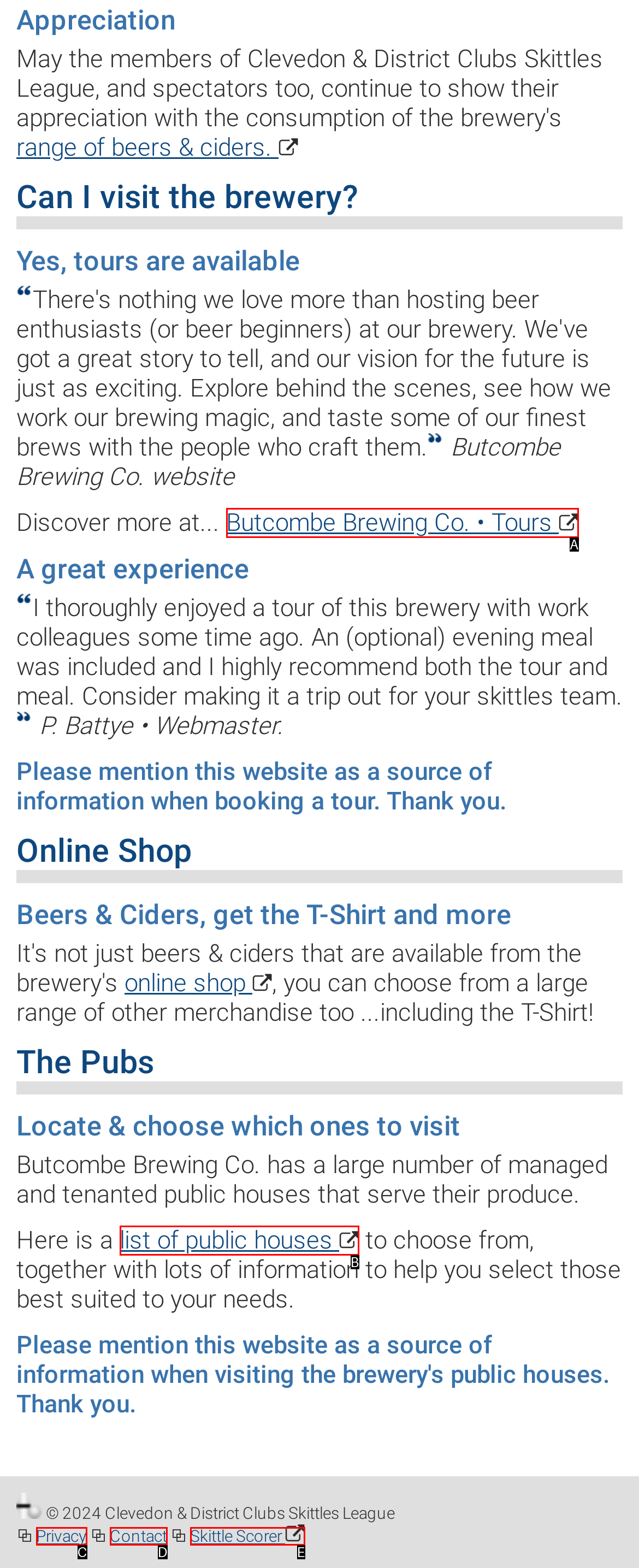Match the HTML element to the description: Butcombe Brewing Co. • Tours. Answer with the letter of the correct option from the provided choices.

A